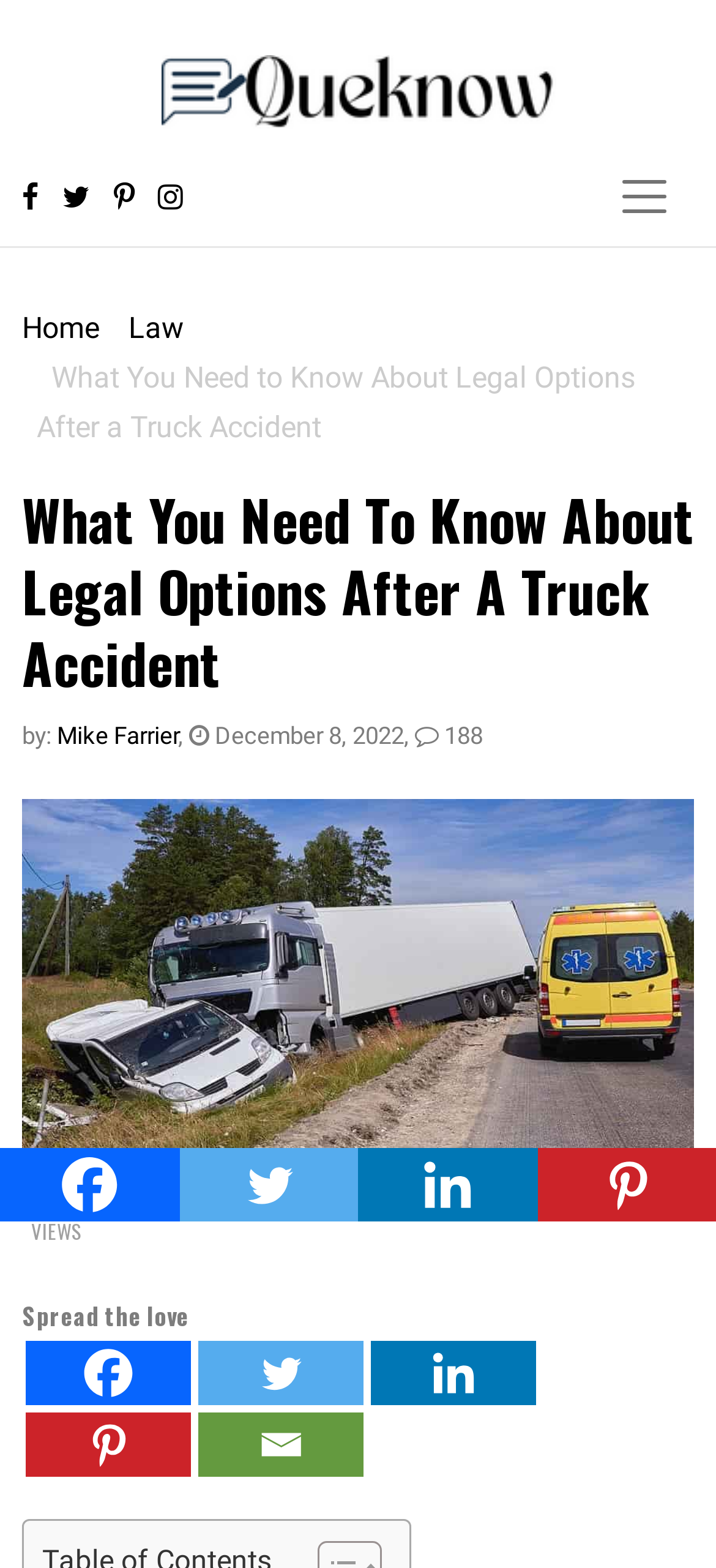What is the topic of the article?
Carefully examine the image and provide a detailed answer to the question.

The topic of the article is clearly stated in the heading of the webpage, which reads 'What You Need To Know About Legal Options After A Truck Accident'.